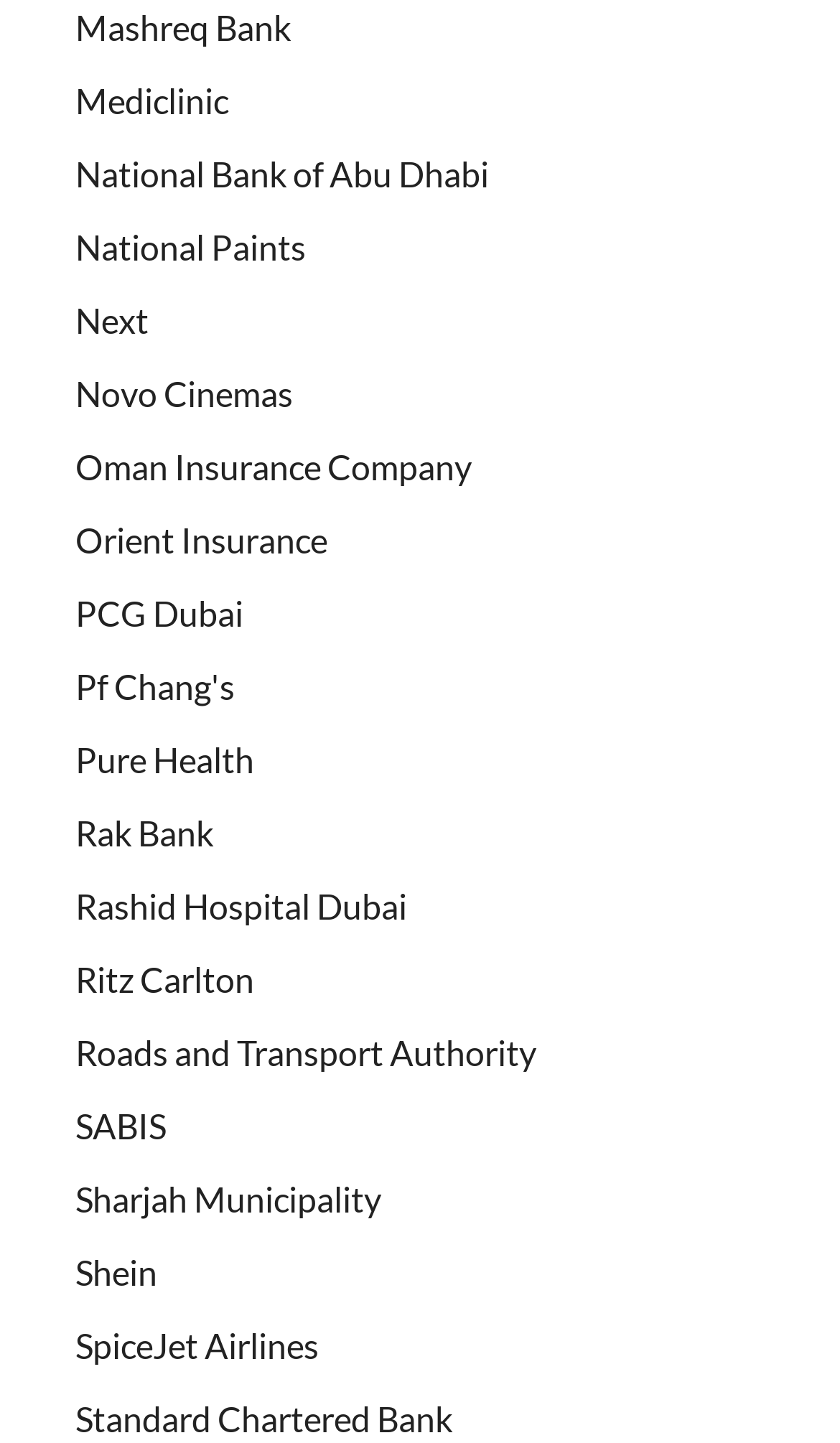Identify the bounding box coordinates of the clickable region required to complete the instruction: "Explore Shein website". The coordinates should be given as four float numbers within the range of 0 and 1, i.e., [left, top, right, bottom].

[0.09, 0.868, 0.187, 0.896]